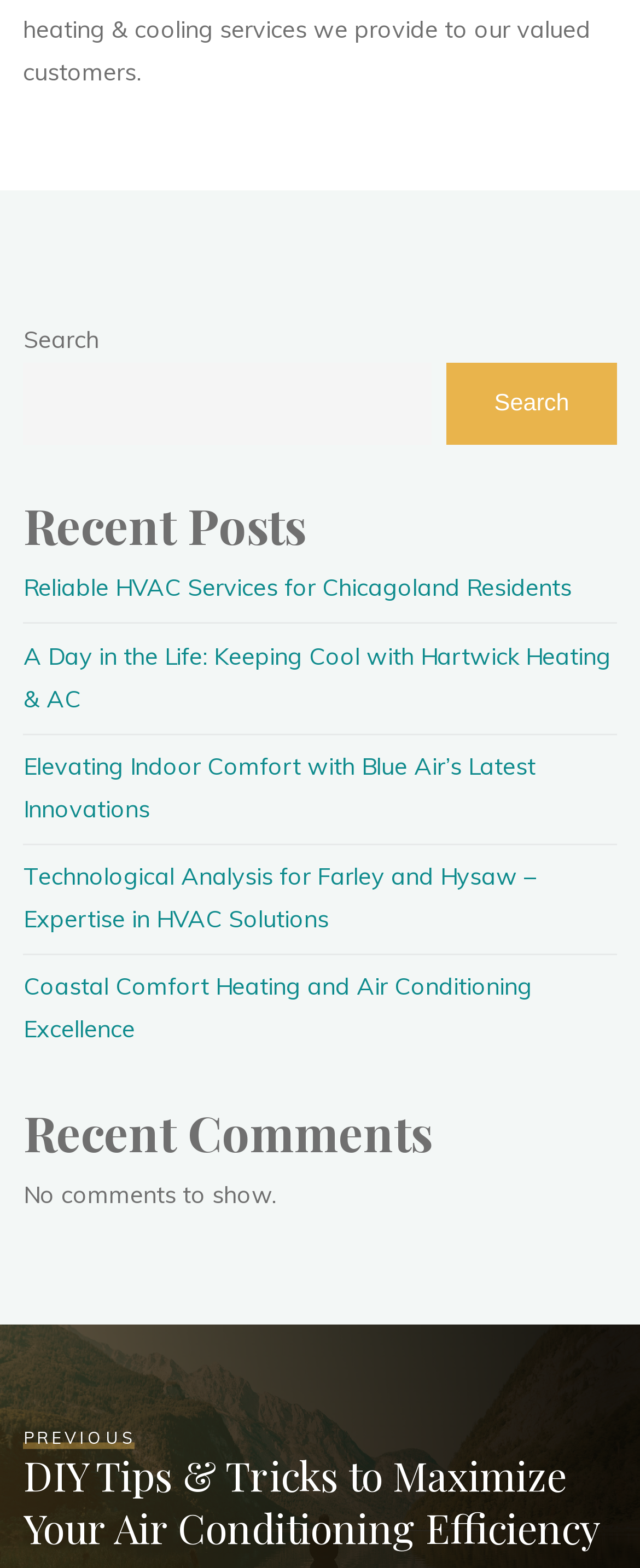Find the bounding box coordinates of the area that needs to be clicked in order to achieve the following instruction: "click on recent post". The coordinates should be specified as four float numbers between 0 and 1, i.e., [left, top, right, bottom].

[0.037, 0.366, 0.893, 0.384]